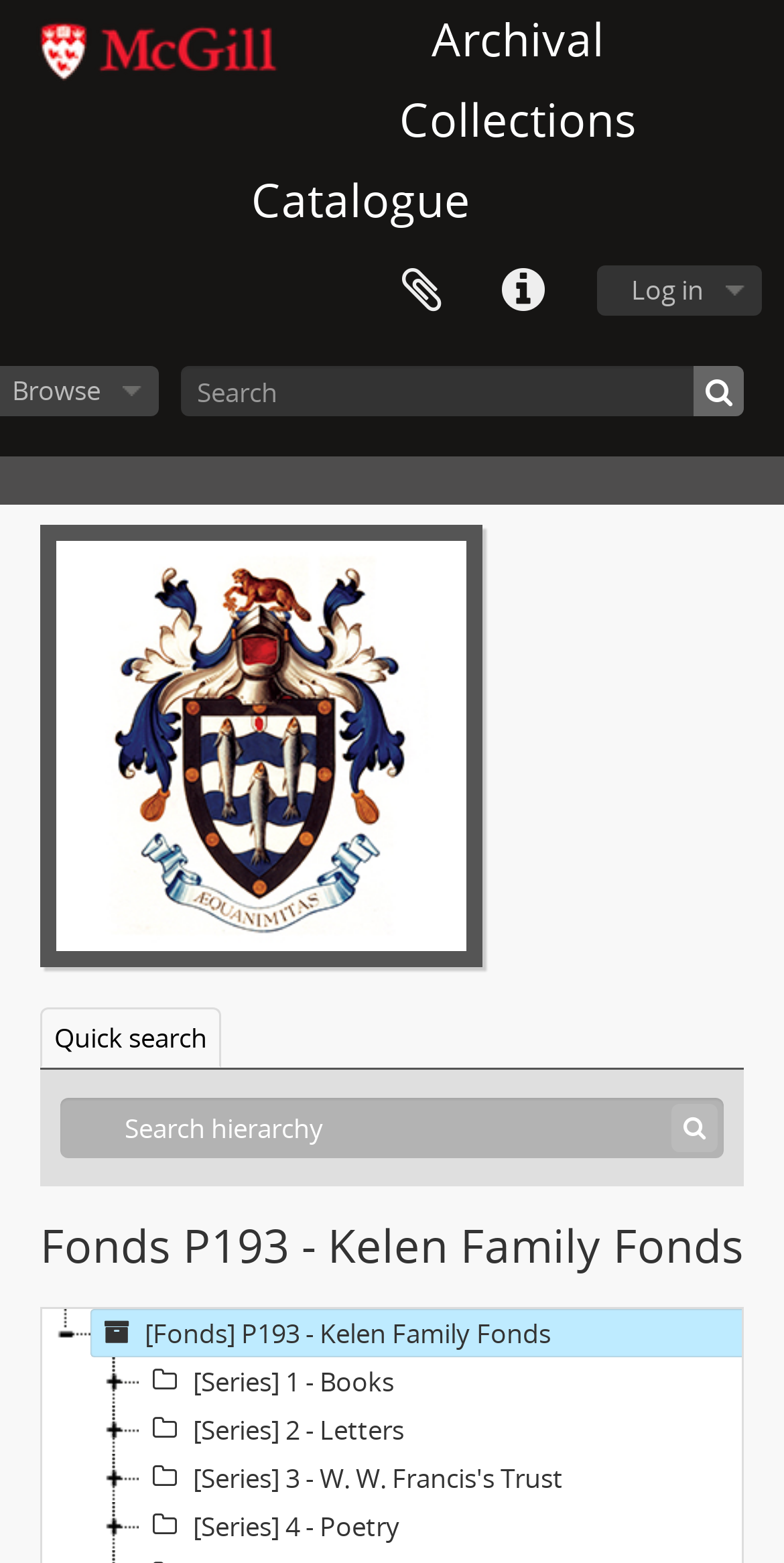Determine the bounding box coordinates of the UI element described by: "[Series] 4 - Poetry".

[0.177, 0.961, 0.991, 0.992]